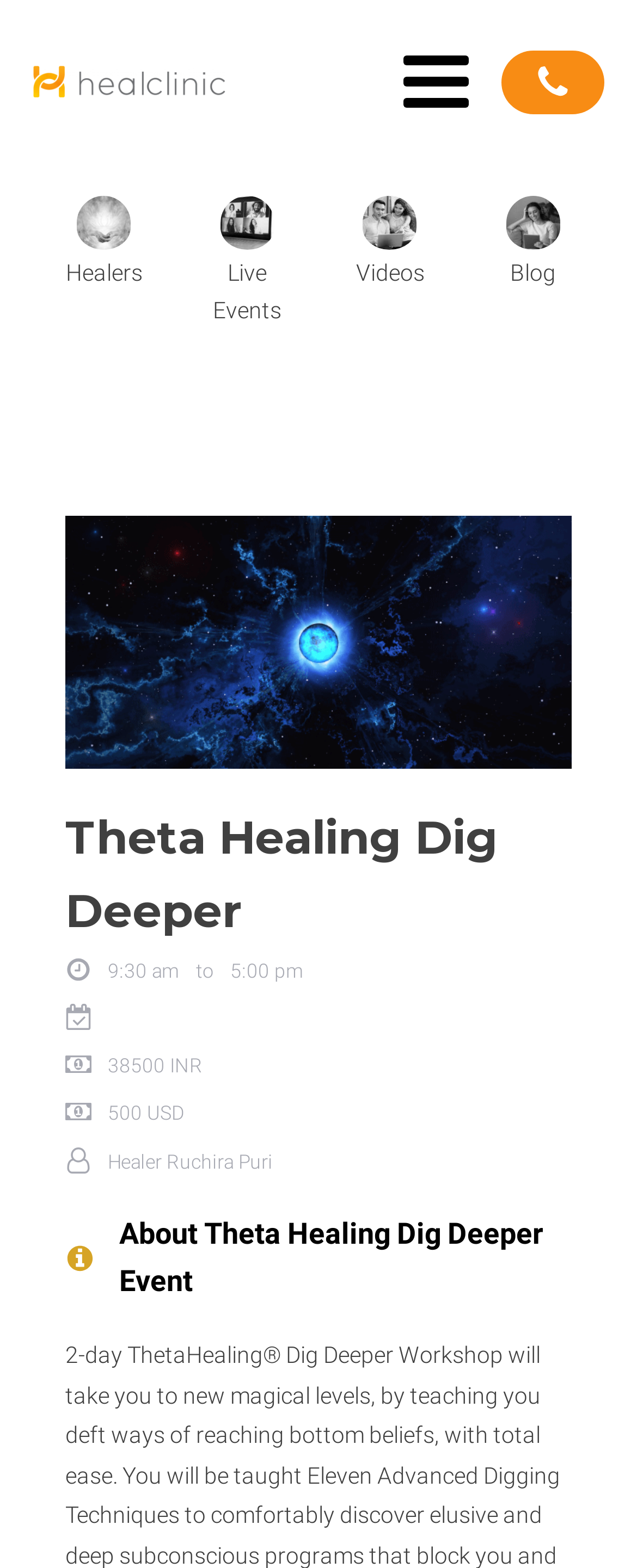Locate the bounding box coordinates of the UI element described by: "parent_node: Videos". The bounding box coordinates should consist of four float numbers between 0 and 1, i.e., [left, top, right, bottom].

[0.552, 0.125, 0.673, 0.163]